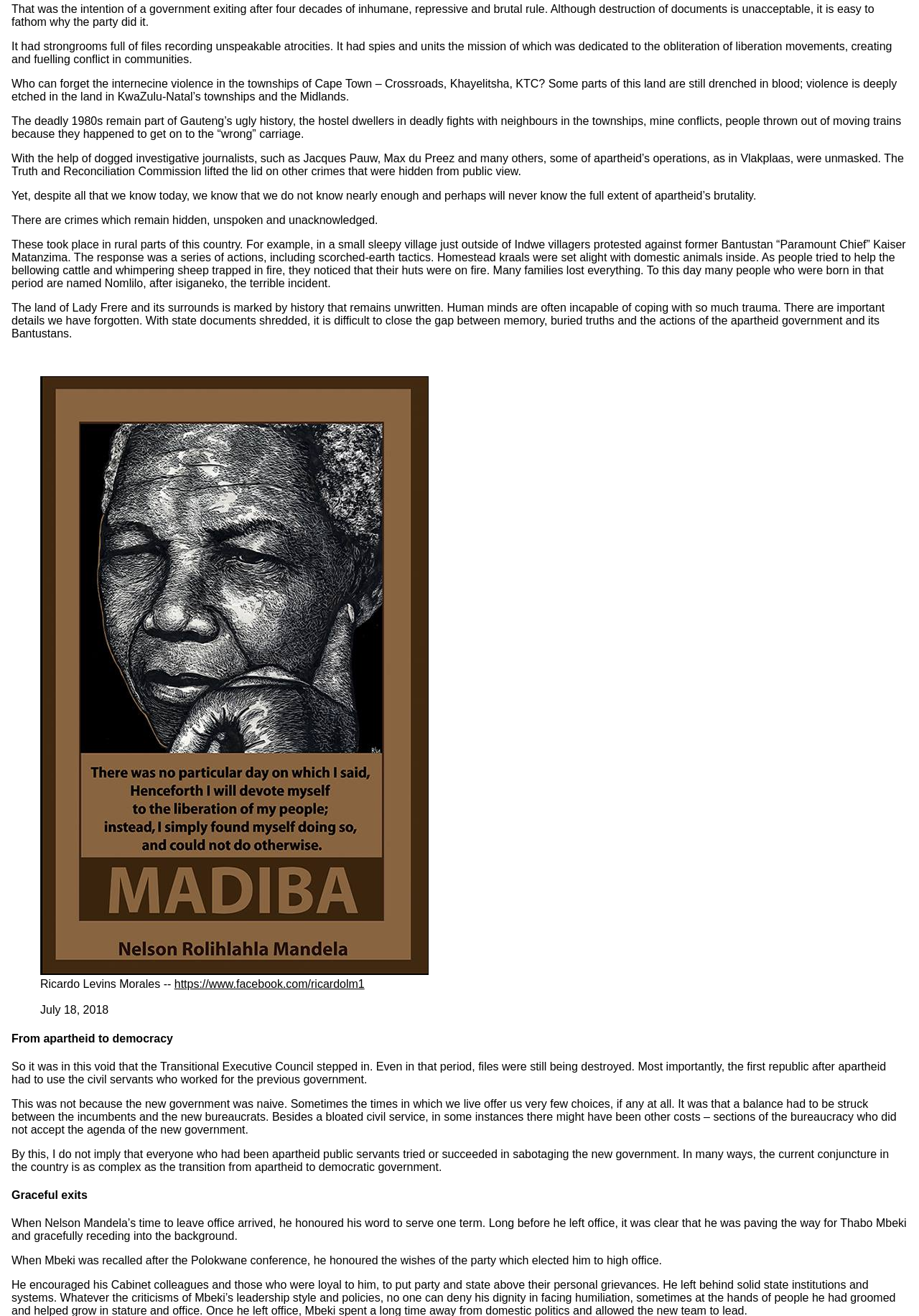Locate the UI element described by https://www.facebook.com/ricardolm1 and provide its bounding box coordinates. Use the format (top-left x, top-left y, bottom-right x, bottom-right y) with all values as floating point numbers between 0 and 1.

[0.19, 0.743, 0.397, 0.753]